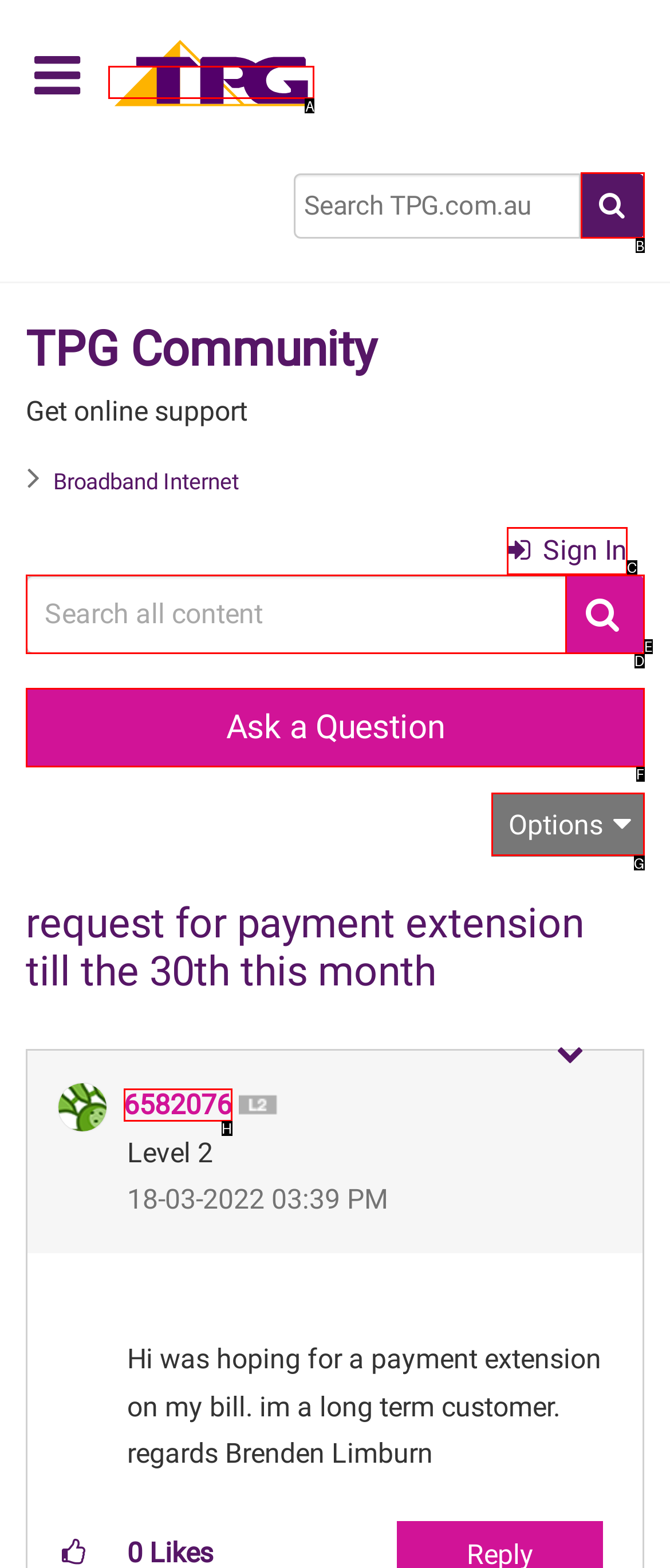Select the HTML element to finish the task: Go to home page Reply with the letter of the correct option.

A